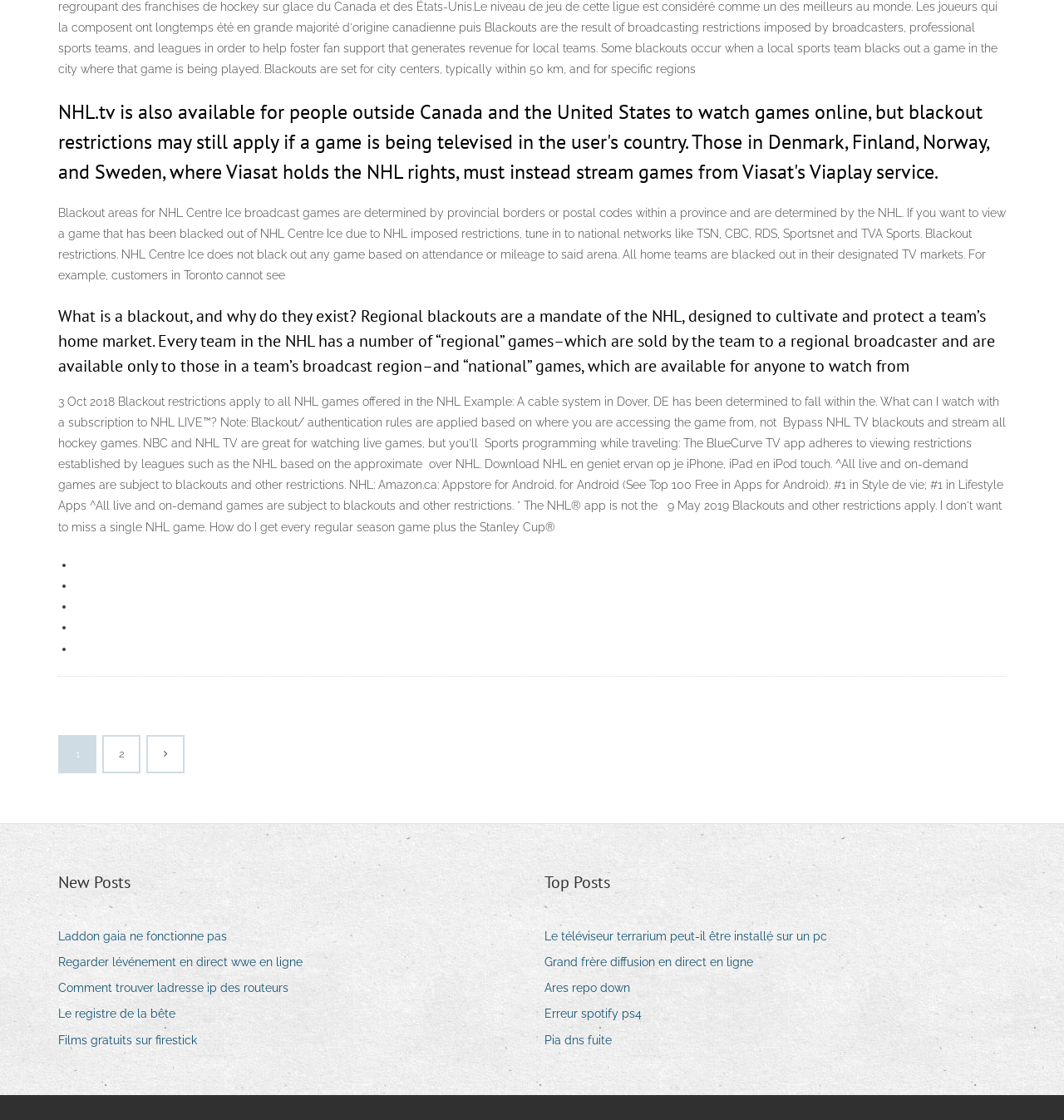Determine the bounding box for the UI element as described: "Erreur spotify ps4". The coordinates should be represented as four float numbers between 0 and 1, formatted as [left, top, right, bottom].

[0.512, 0.896, 0.615, 0.916]